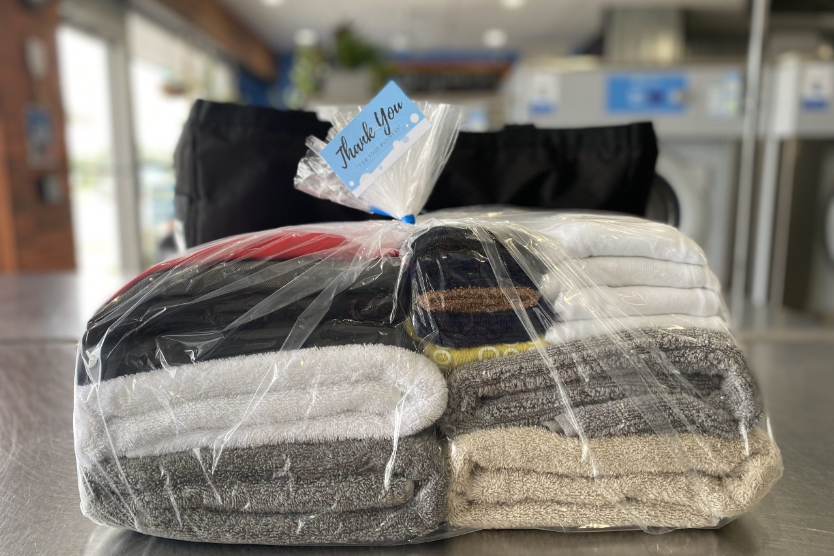What is attached to the bag?
Can you give a detailed and elaborate answer to the question?

The transparent bag containing the towels has a charming 'Thank You' tag attached to it, adding a personal touch to the laundry service.